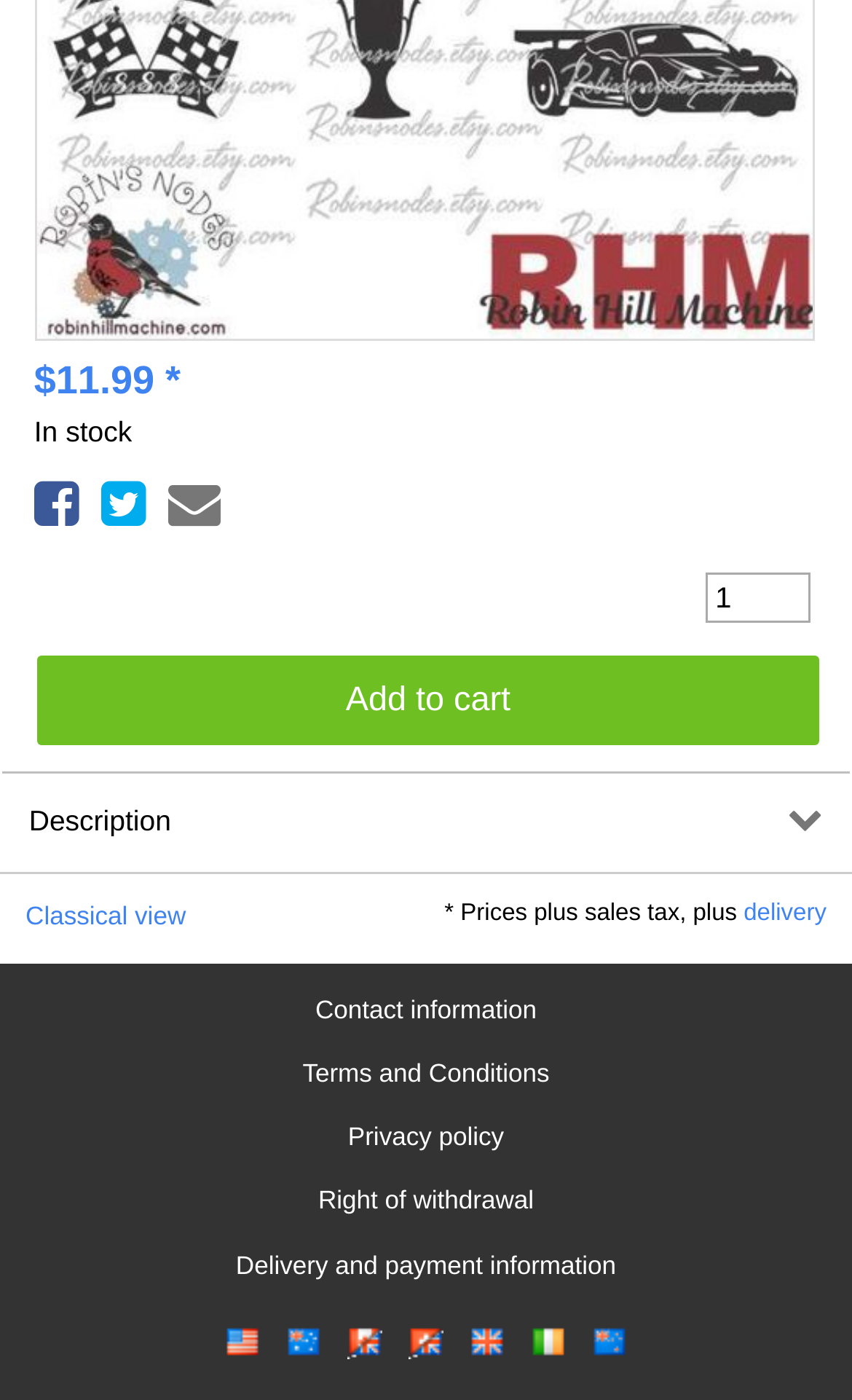Identify the bounding box for the UI element described as: "Contact information". The coordinates should be four float numbers between 0 and 1, i.e., [left, top, right, bottom].

[0.033, 0.708, 0.967, 0.735]